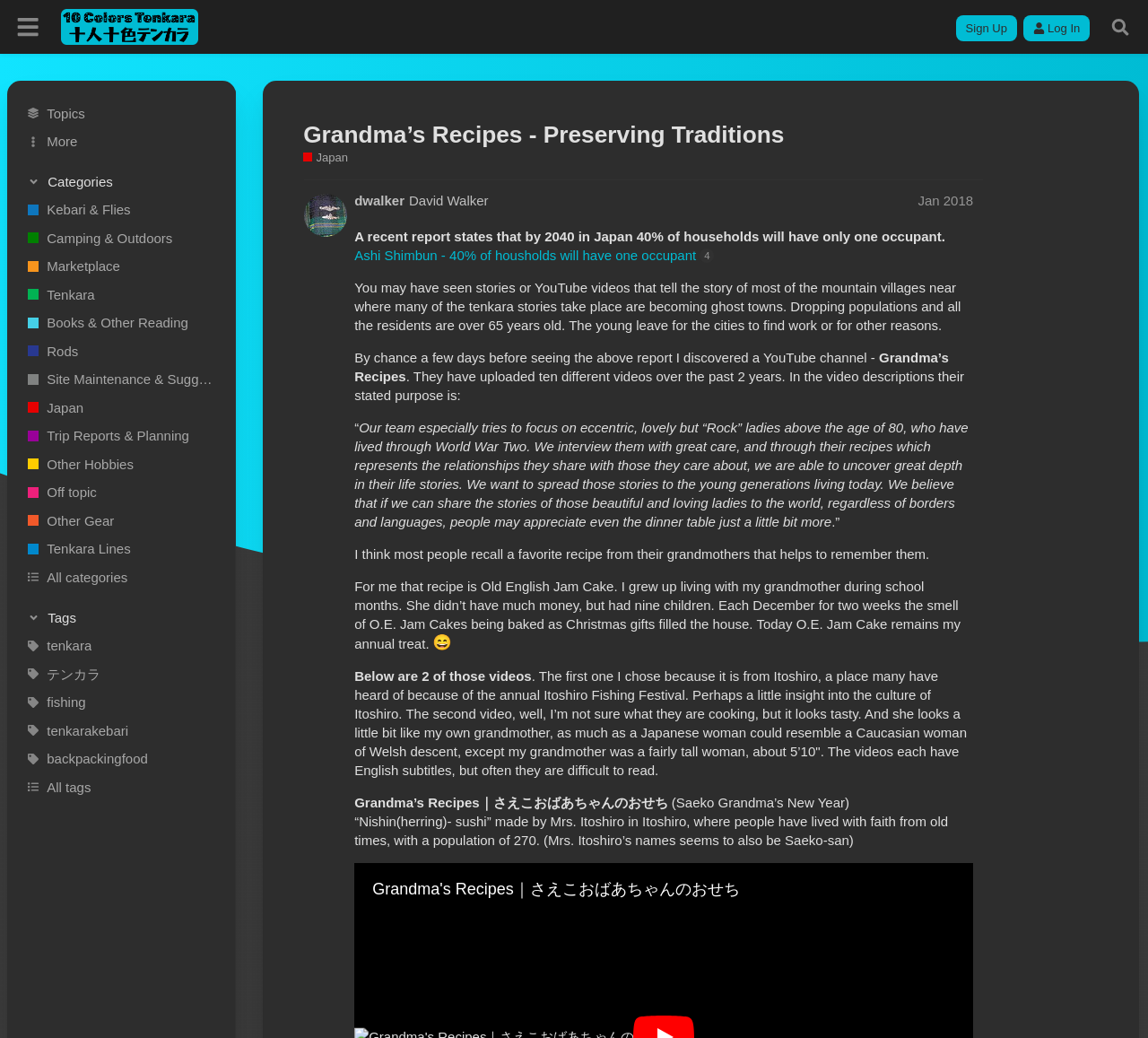Indicate the bounding box coordinates of the clickable region to achieve the following instruction: "View 'Tenkara' category."

[0.006, 0.27, 0.205, 0.297]